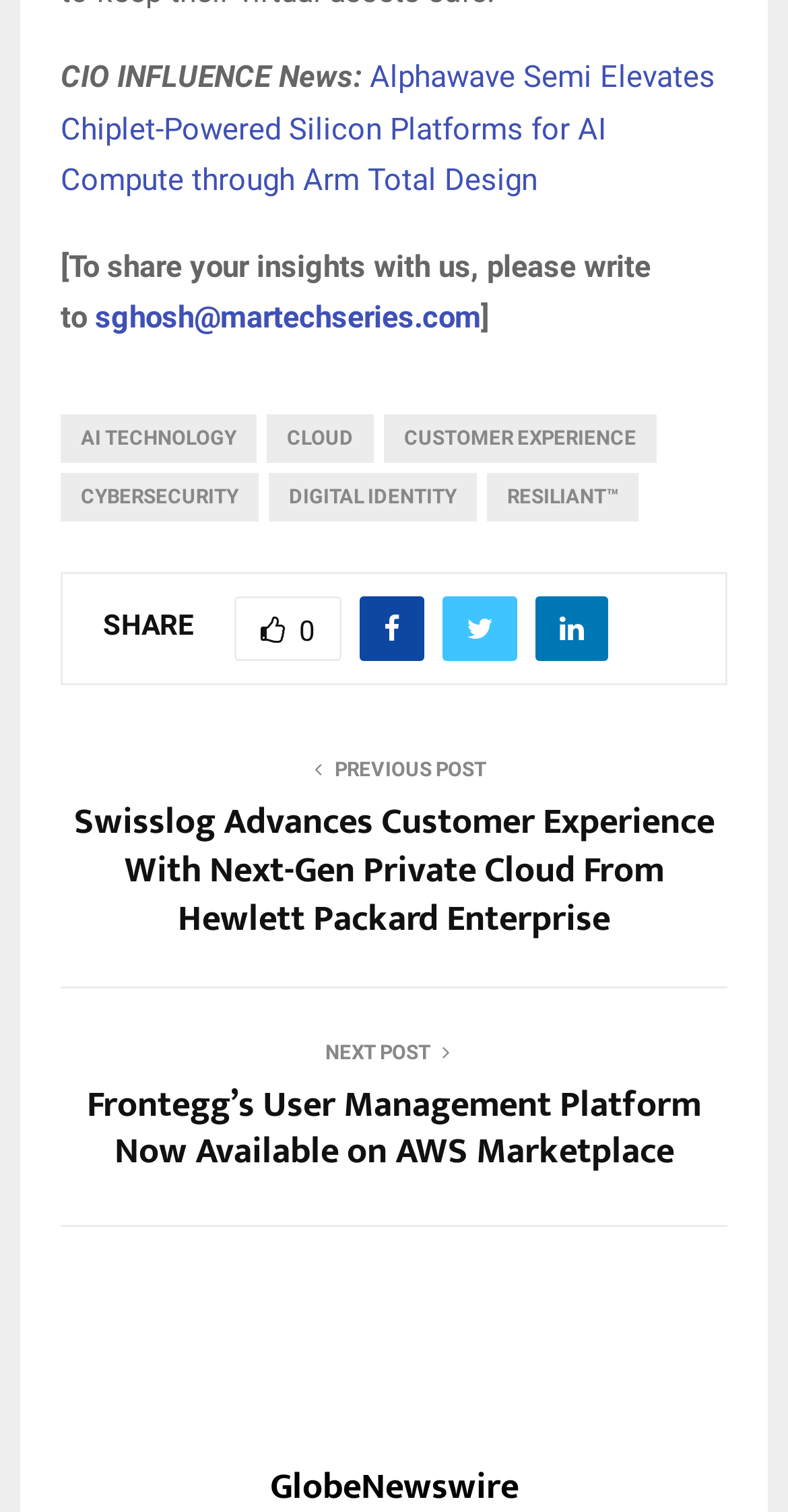Could you indicate the bounding box coordinates of the region to click in order to complete this instruction: "Read the previous post".

[0.424, 0.501, 0.617, 0.516]